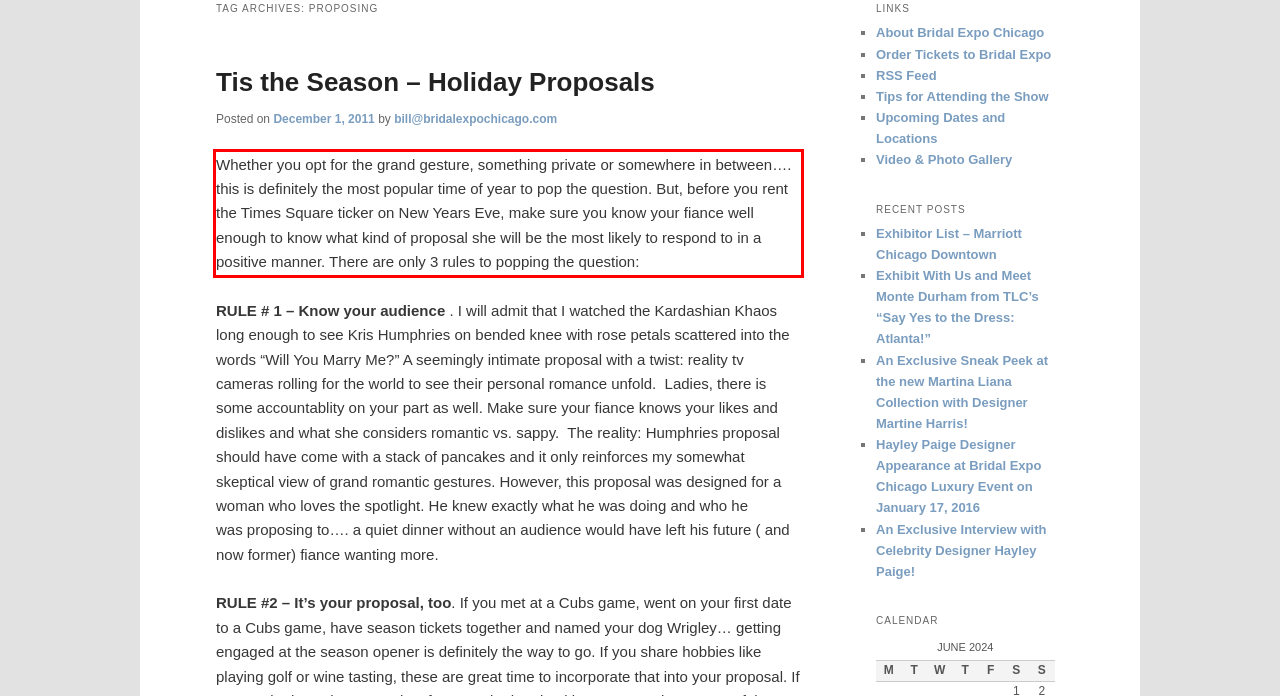The screenshot you have been given contains a UI element surrounded by a red rectangle. Use OCR to read and extract the text inside this red rectangle.

Whether you opt for the grand gesture, something private or somewhere in between…. this is definitely the most popular time of year to pop the question. But, before you rent the Times Square ticker on New Years Eve, make sure you know your fiance well enough to know what kind of proposal she will be the most likely to respond to in a positive manner. There are only 3 rules to popping the question: